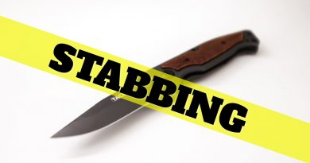Provide a comprehensive description of the image.

The image features a knife prominently displayed against a white background, overlaid with a bold yellow banner that reads "STABBING." This visual strikingly emphasizes the serious nature of the incident being reported. The context surrounding the image relates to a recent news story where a father alleges that he was attacked and stabbed by his two children, an event described as emblematic of a broader societal issue concerning violence and familial relationships. This alarming narrative is underscored by a headline that captures the attention of viewers, prompting them to engage with the news article detailing the incident.